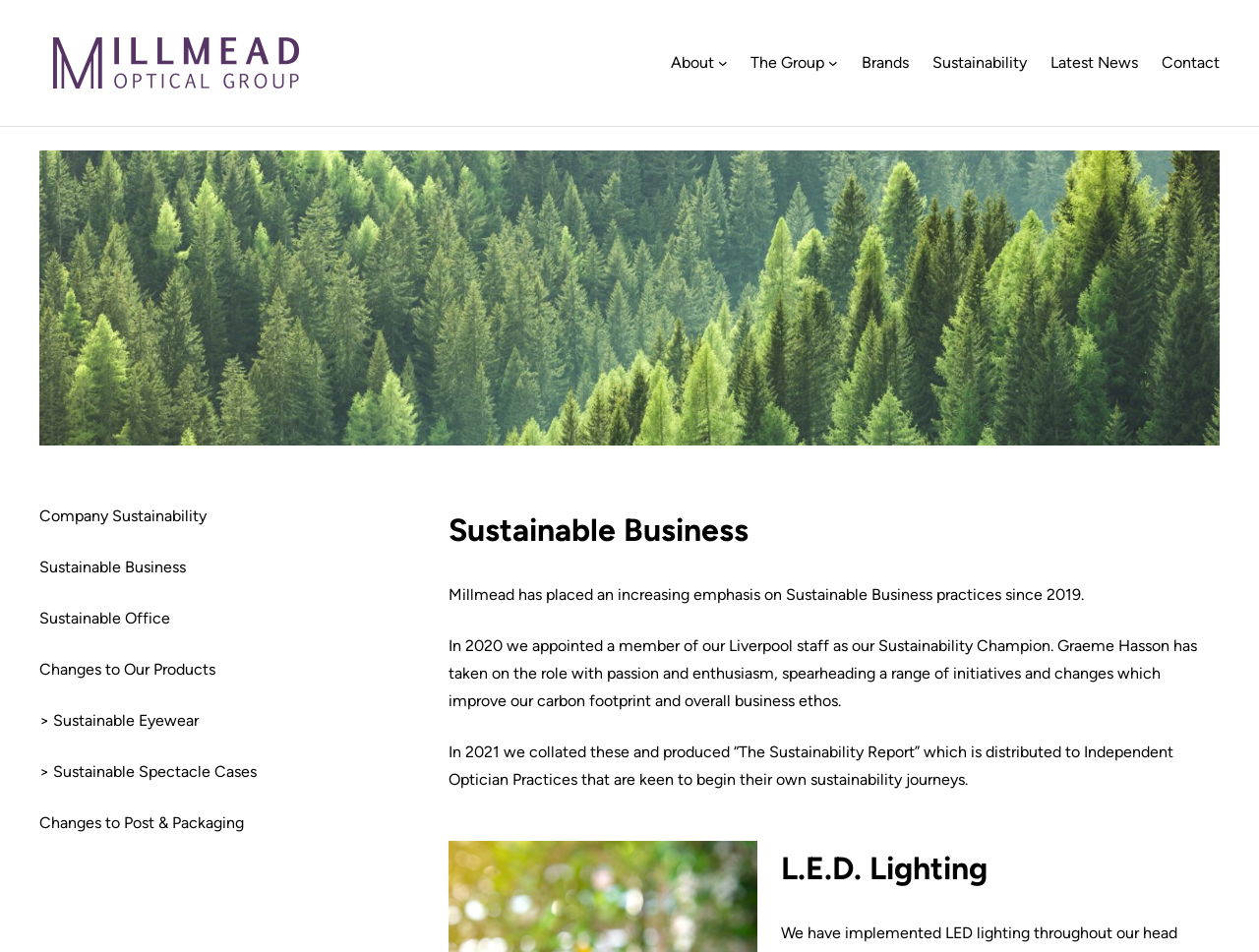Show me the bounding box coordinates of the clickable region to achieve the task as per the instruction: "Click the 'Sustainability' link".

[0.741, 0.052, 0.816, 0.081]